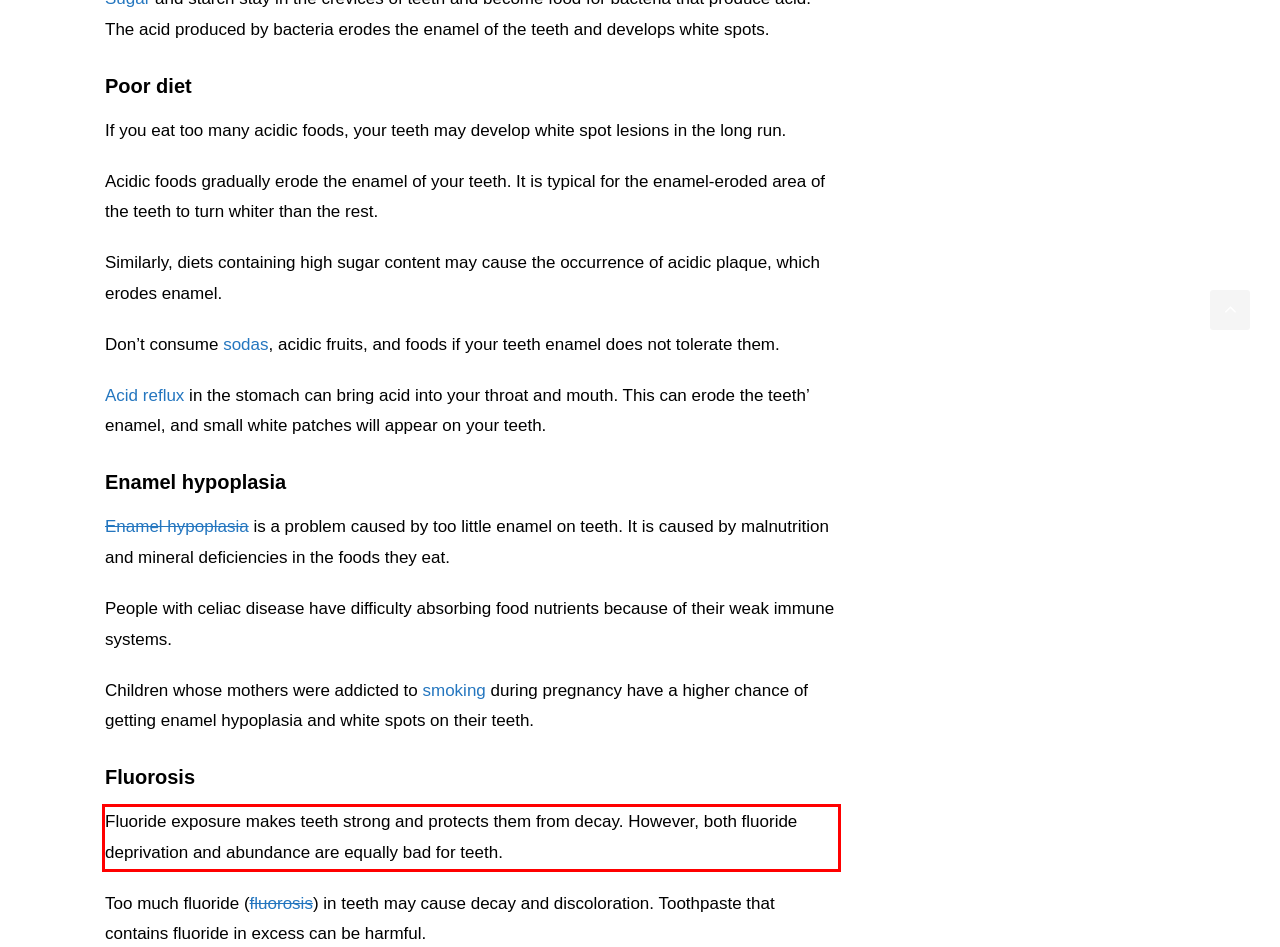You are provided with a screenshot of a webpage containing a red bounding box. Please extract the text enclosed by this red bounding box.

Fluoride exposure makes teeth strong and protects them from decay. However, both fluoride deprivation and abundance are equally bad for teeth.